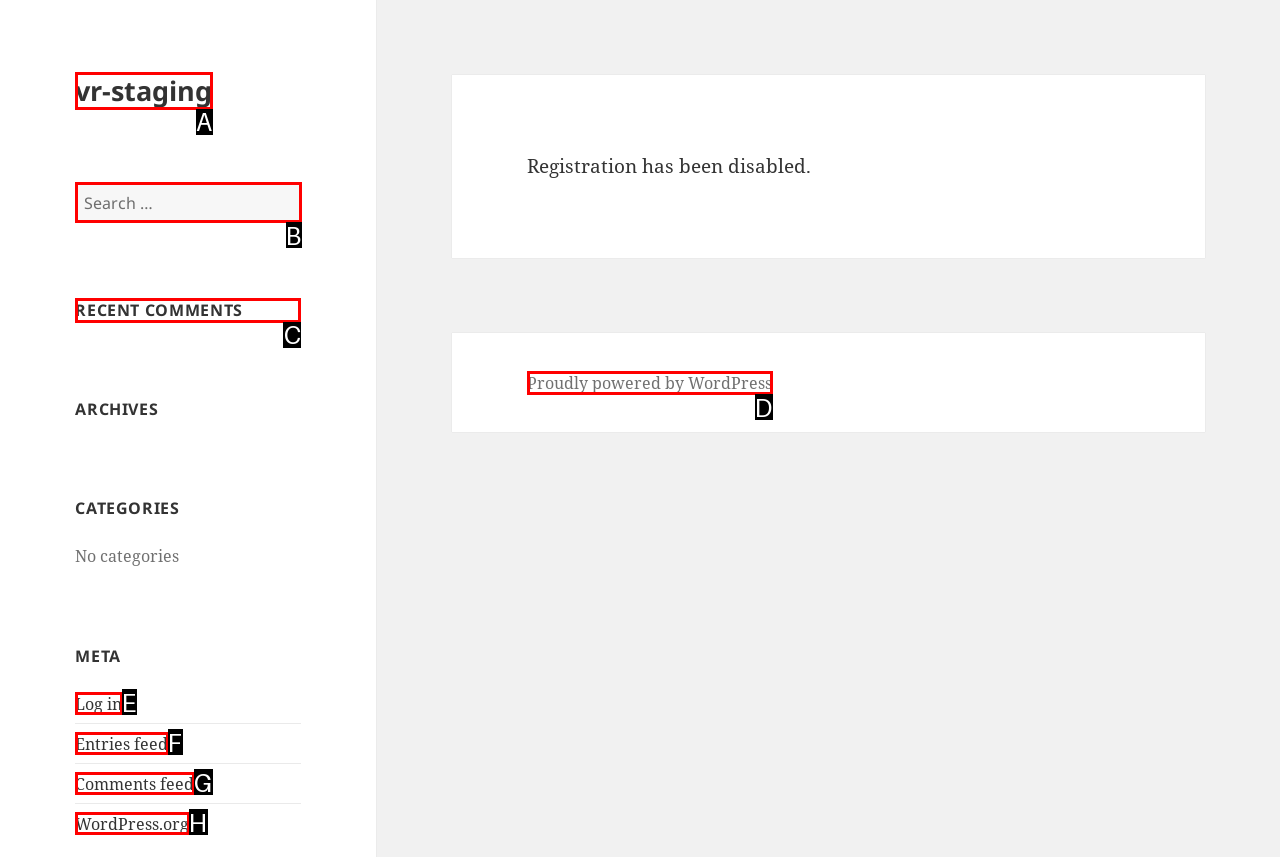Point out which UI element to click to complete this task: View recent comments
Answer with the letter corresponding to the right option from the available choices.

C